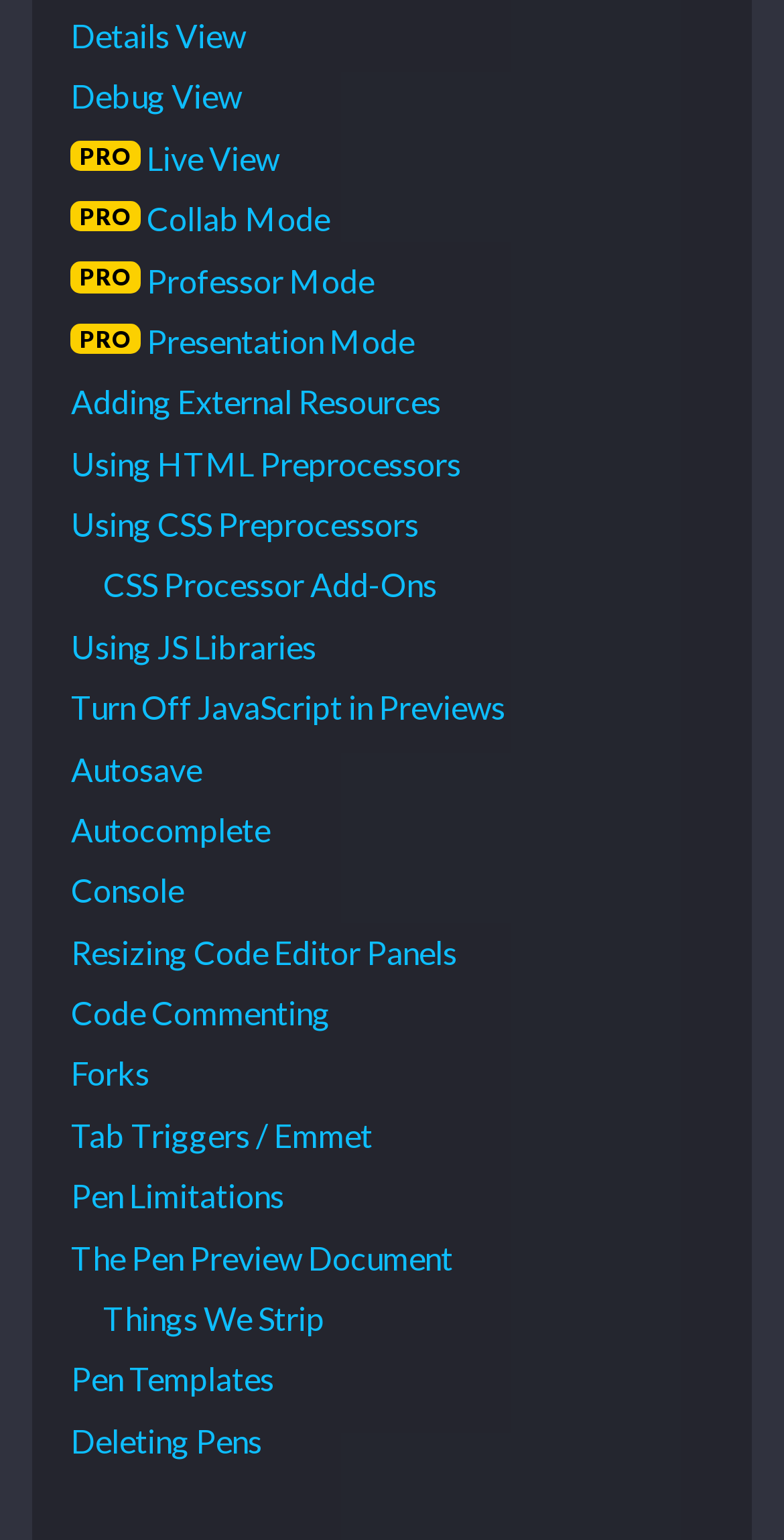Please determine the bounding box coordinates of the element to click on in order to accomplish the following task: "Switch to debug view". Ensure the coordinates are four float numbers ranging from 0 to 1, i.e., [left, top, right, bottom].

[0.09, 0.043, 0.91, 0.083]